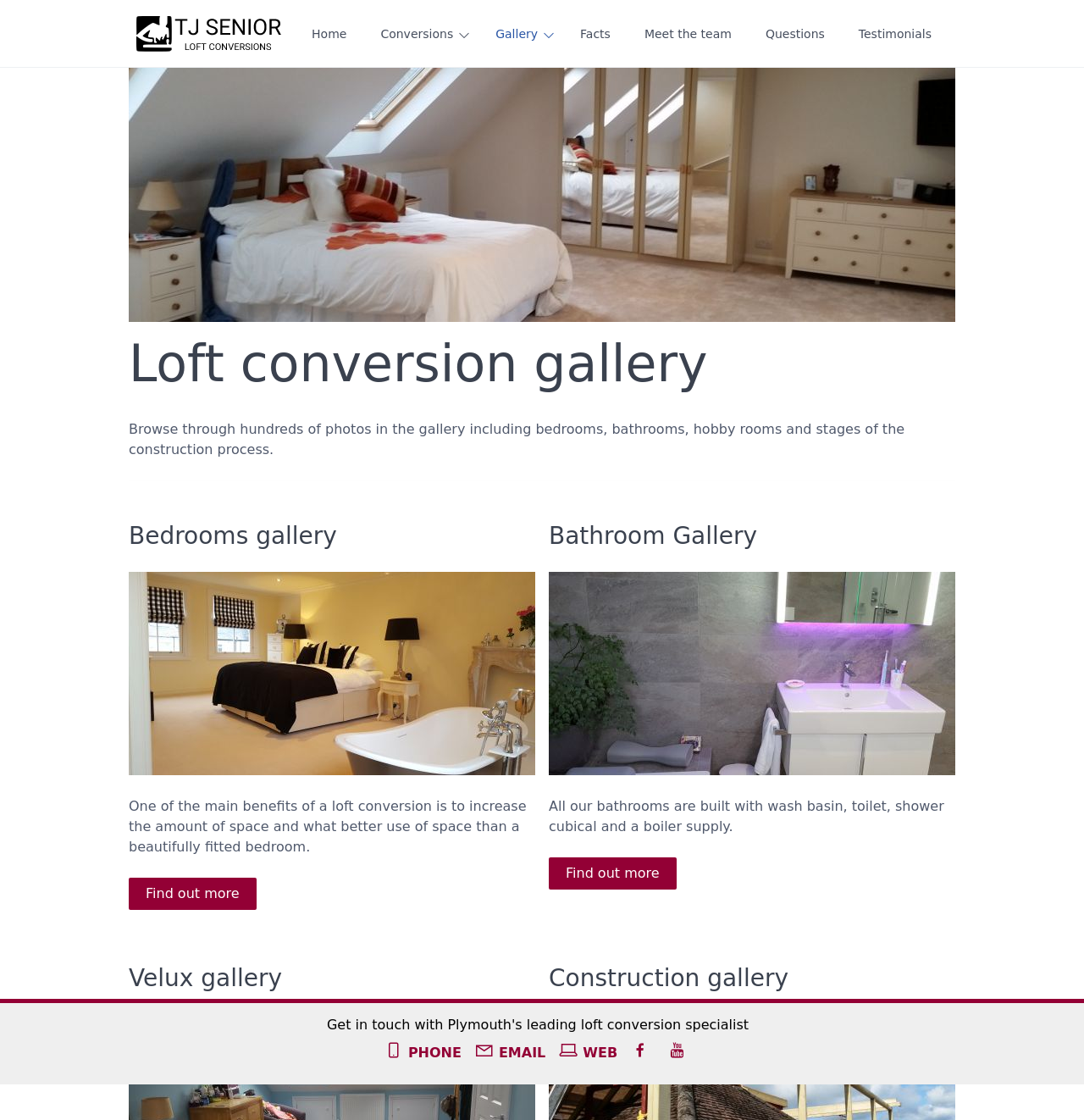Please answer the following question using a single word or phrase: 
What is included in the bathrooms built by TJ Senior Loft Conversions?

Wash basin, toilet, shower cubical, and boiler supply